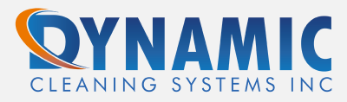Generate an in-depth description of the visual content.

The image displays the logo of "Dynamic Cleaning Systems Inc," characterized by a modern and professional design. The word "DYNAMIC" is prominently featured in a bold blue font, capturing attention with its strong visual presence. An orange swirl element at the beginning of the word adds a dynamic and energetic feel, reflecting the company's name and mission. Below the main title, "CLEANING SYSTEMS INC" is presented in a clean, simple font, emphasizing the company's focus on providing effective cleaning solutions. This logo represents the brand's commitment to quality and innovation in cleaning services, enhancing their professional image in the commercial sector.